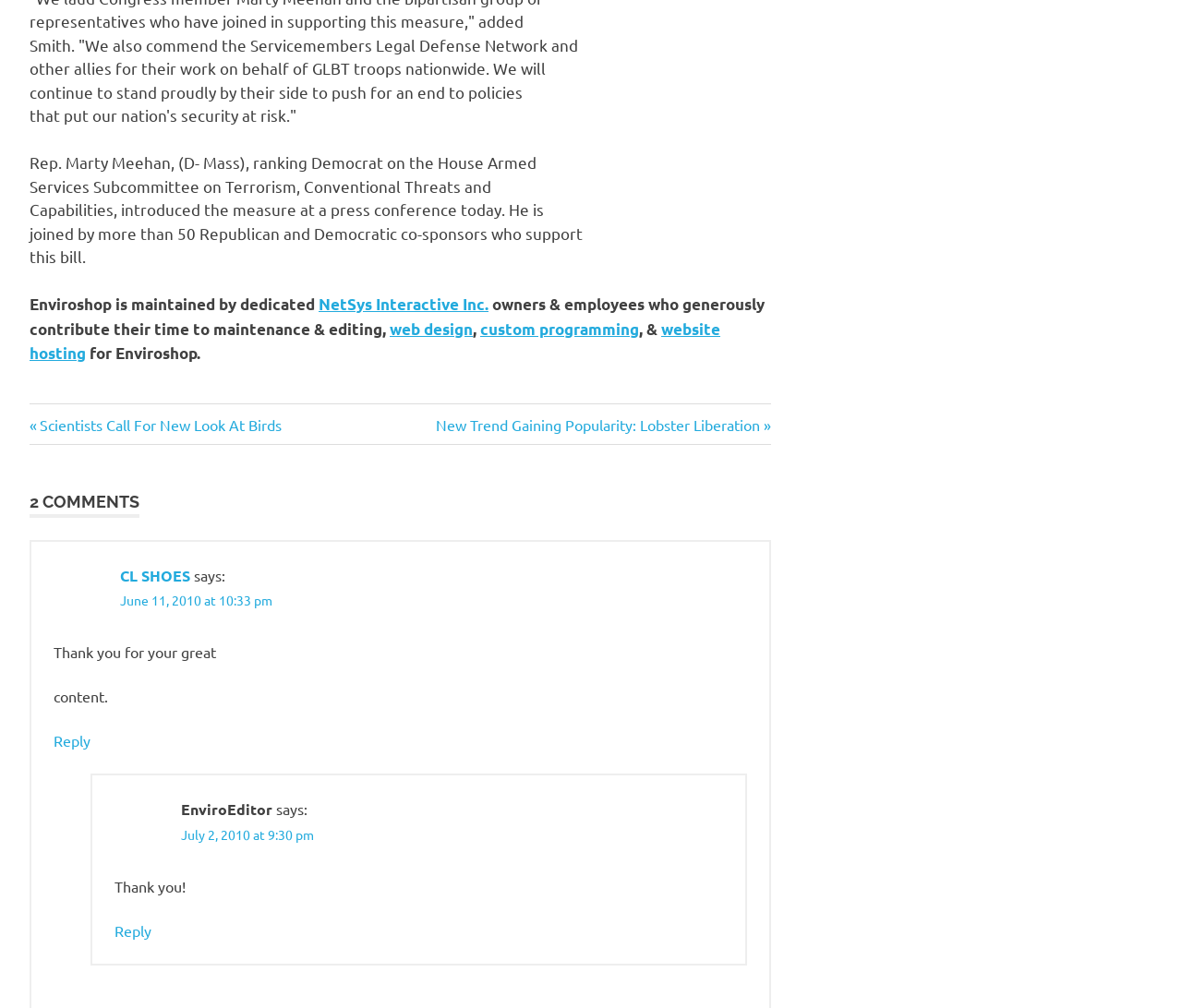Please identify the bounding box coordinates of the clickable area that will allow you to execute the instruction: "Click on 'web design'".

[0.33, 0.316, 0.4, 0.336]